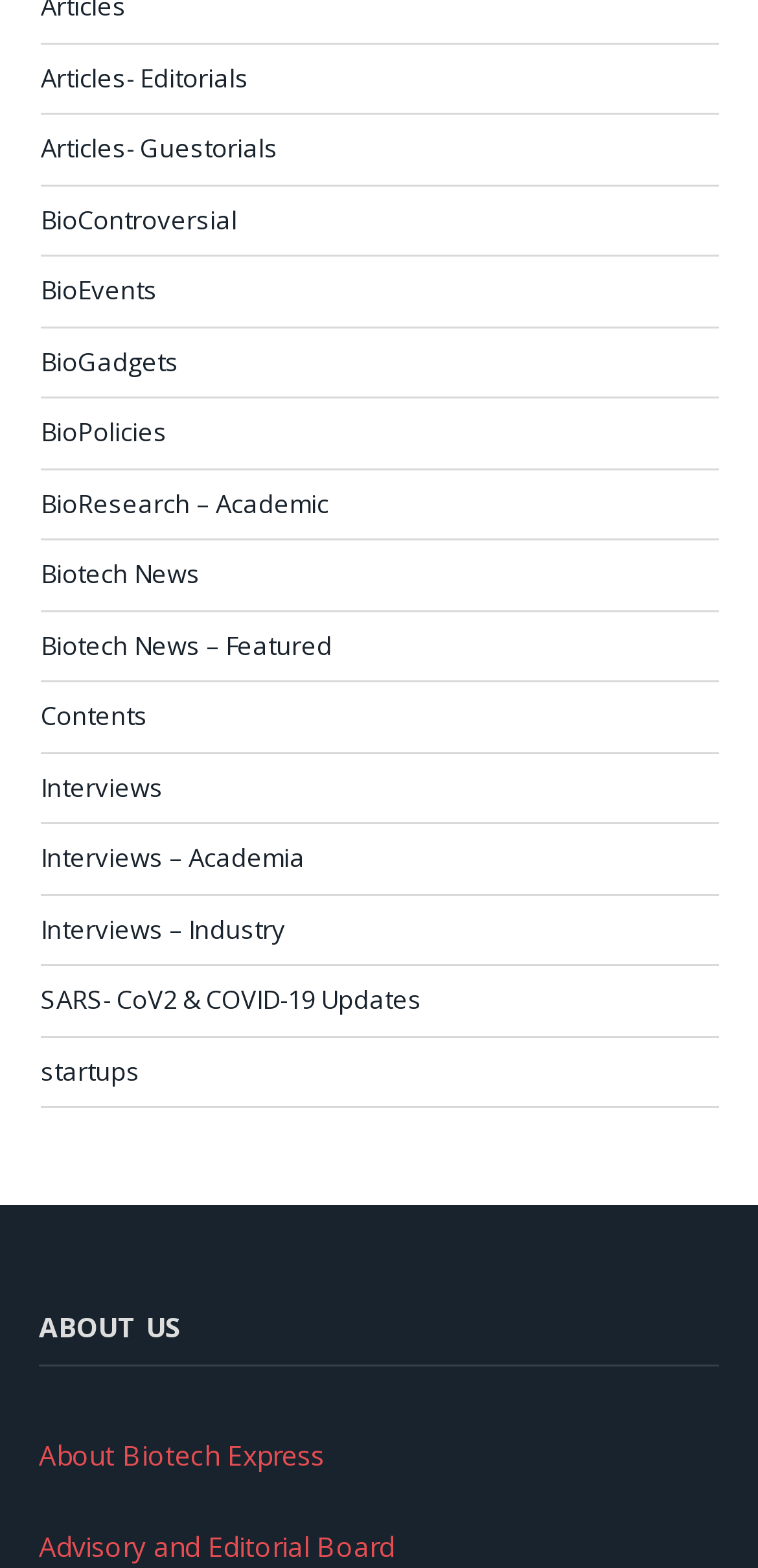Identify the bounding box coordinates of the section that should be clicked to achieve the task described: "Read about biotech news".

[0.054, 0.355, 0.264, 0.379]